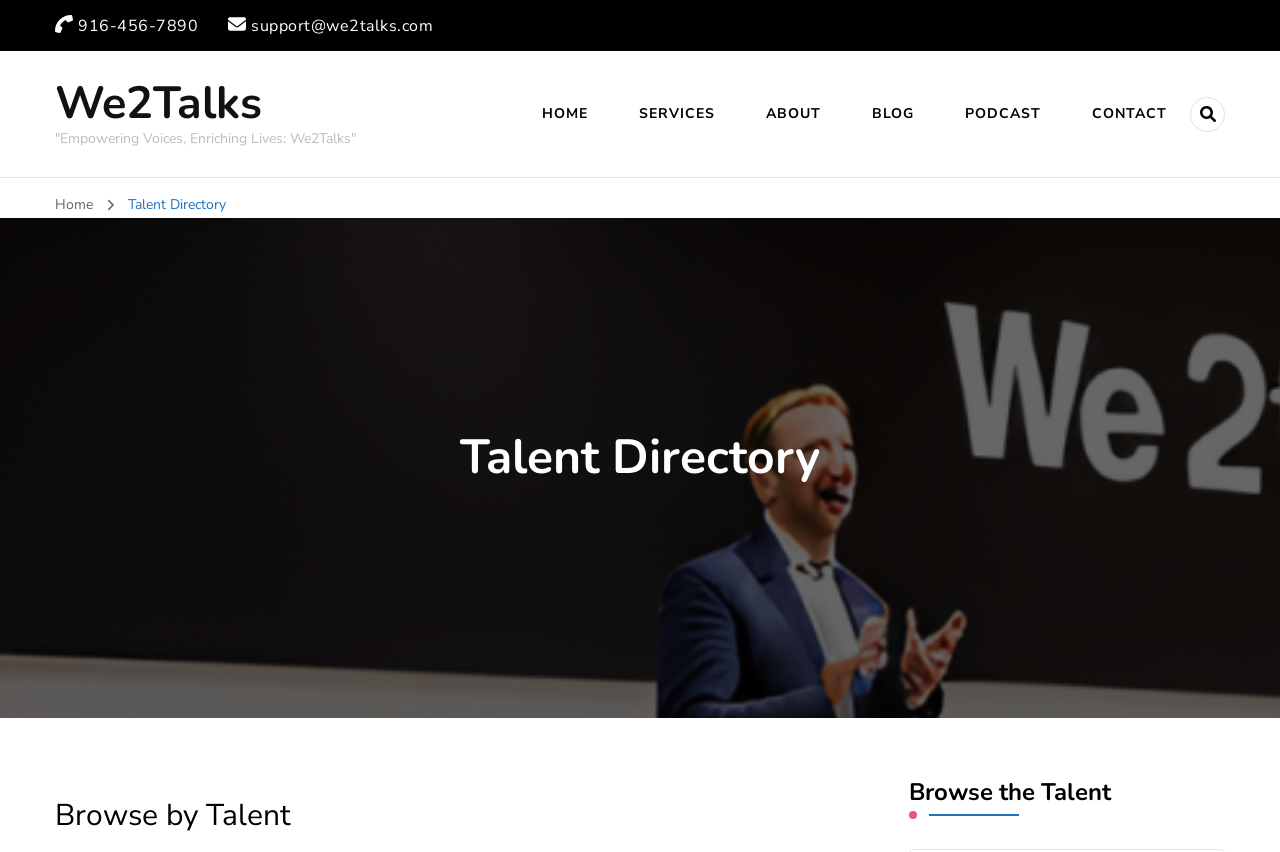Find the bounding box coordinates of the UI element according to this description: "Home".

[0.043, 0.229, 0.073, 0.252]